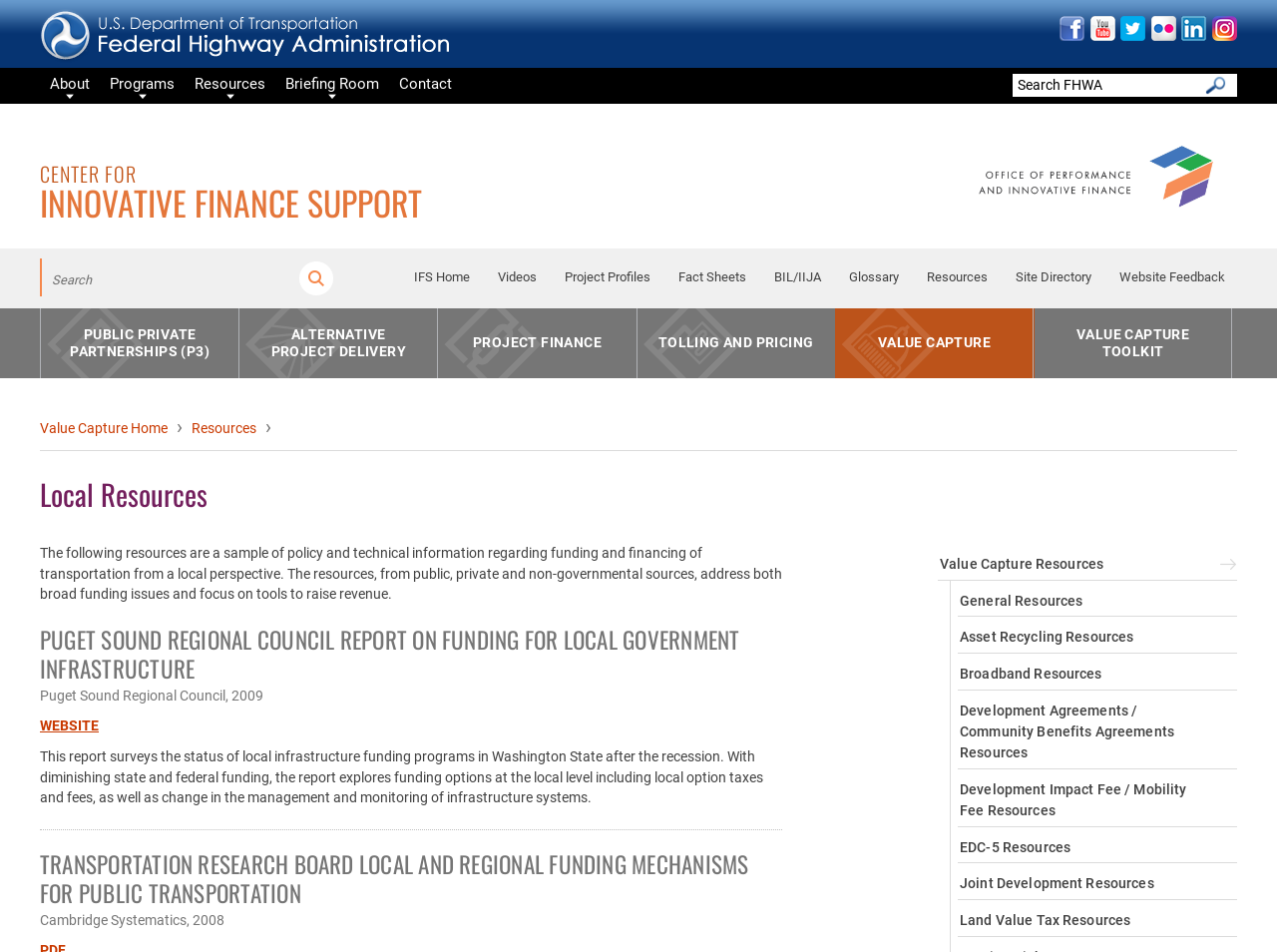Find the bounding box coordinates of the clickable area that will achieve the following instruction: "Search for content on the website".

[0.793, 0.078, 0.943, 0.102]